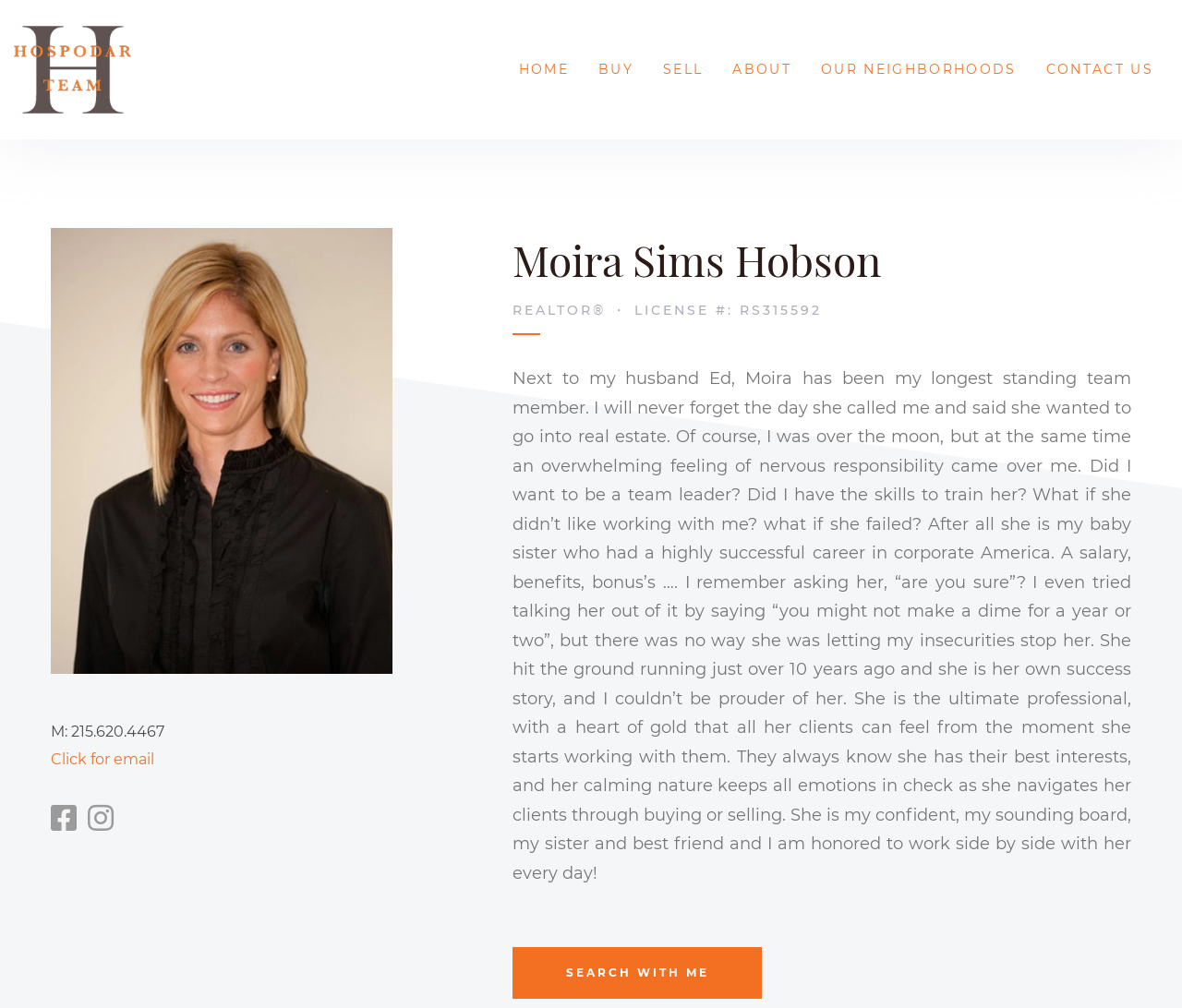Given the description: "SEARCH WITH ME", determine the bounding box coordinates of the UI element. The coordinates should be formatted as four float numbers between 0 and 1, [left, top, right, bottom].

[0.434, 0.94, 0.645, 0.991]